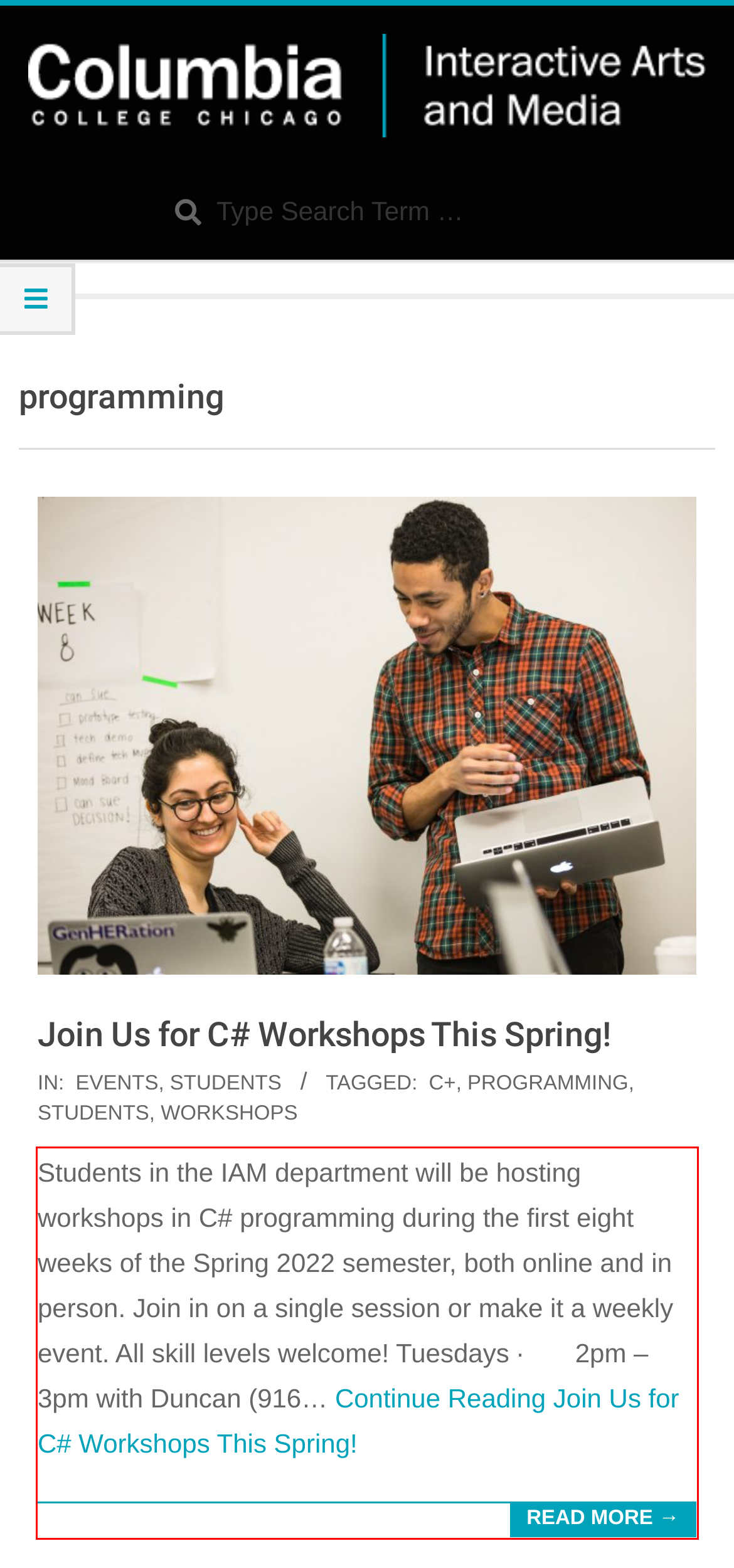Please analyze the provided webpage screenshot and perform OCR to extract the text content from the red rectangle bounding box.

Students in the IAM department will be hosting workshops in C# programming during the first eight weeks of the Spring 2022 semester, both online and in person. Join in on a single session or make it a weekly event. All skill levels welcome! Tuesdays · 2pm – 3pm with Duncan (916… Continue Reading Join Us for C# Workshops This Spring! READ MORE →